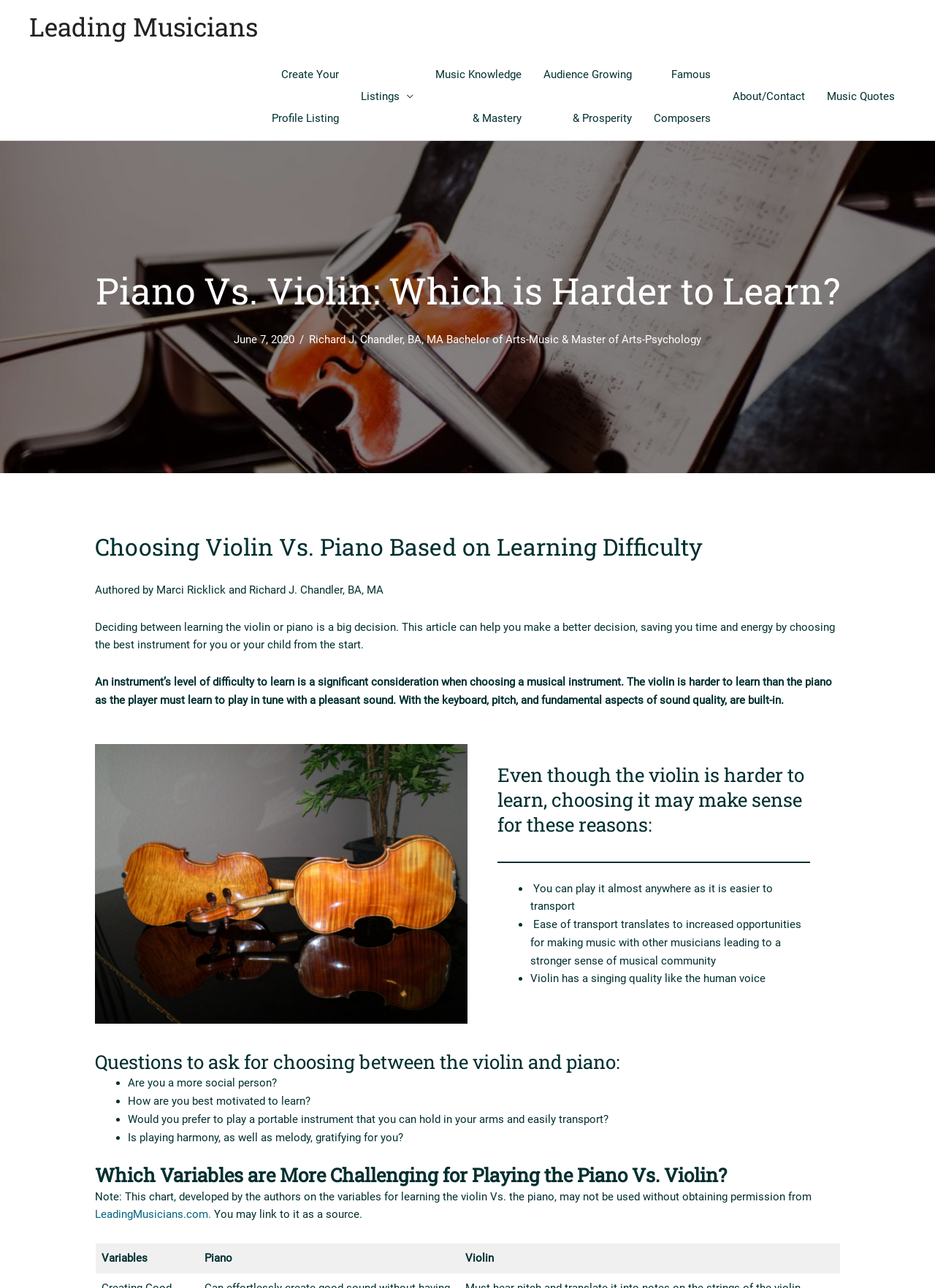Determine the bounding box coordinates of the clickable element to complete this instruction: "Explore the 'Which Variables are More Challenging for Playing the Piano Vs. Violin?' chart". Provide the coordinates in the format of four float numbers between 0 and 1, [left, top, right, bottom].

[0.102, 0.903, 0.898, 0.922]